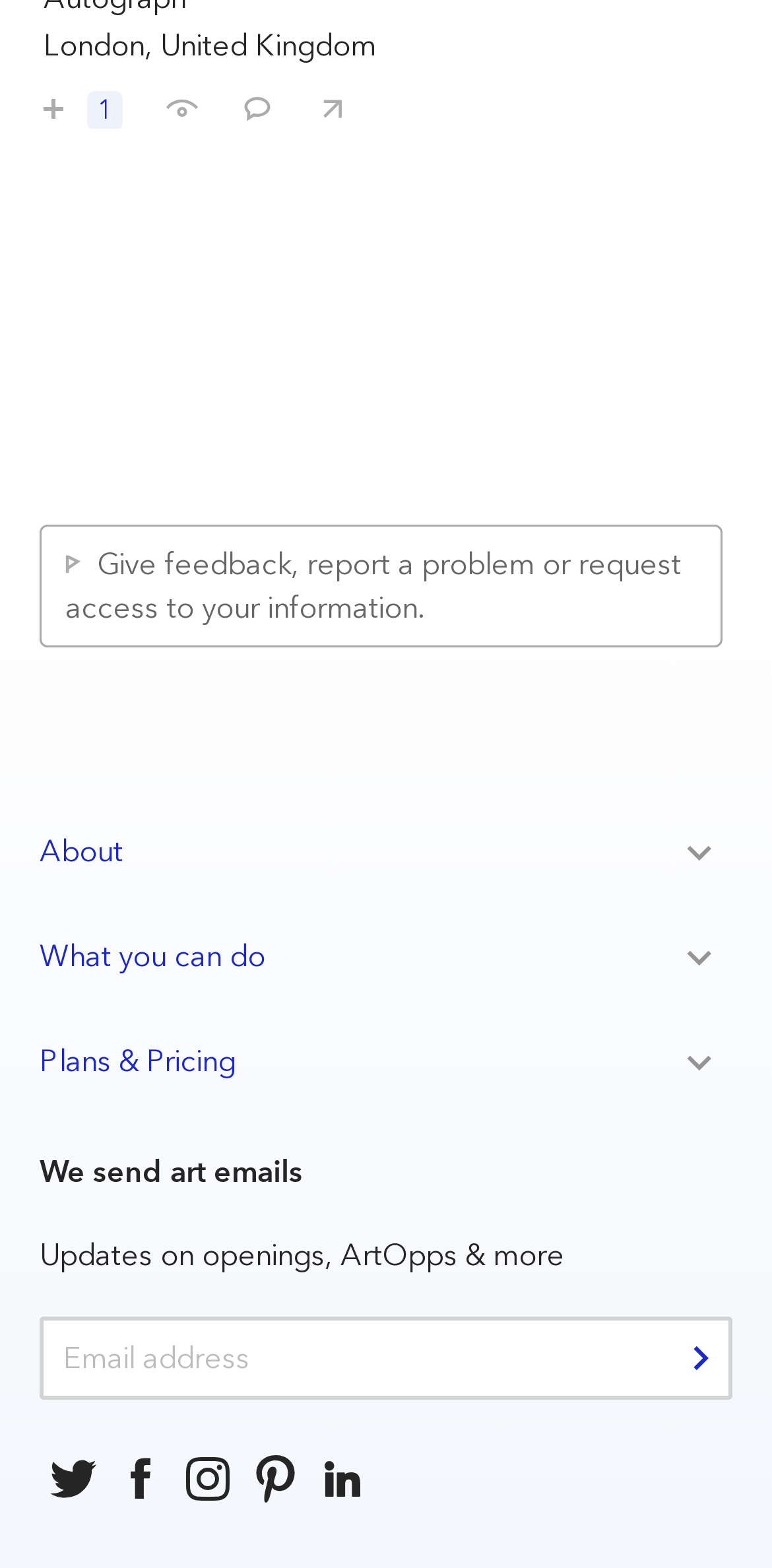Find the bounding box coordinates of the element I should click to carry out the following instruction: "Share Ernest Cole: A Lens in Exile with your friends".

[0.379, 0.045, 0.451, 0.083]